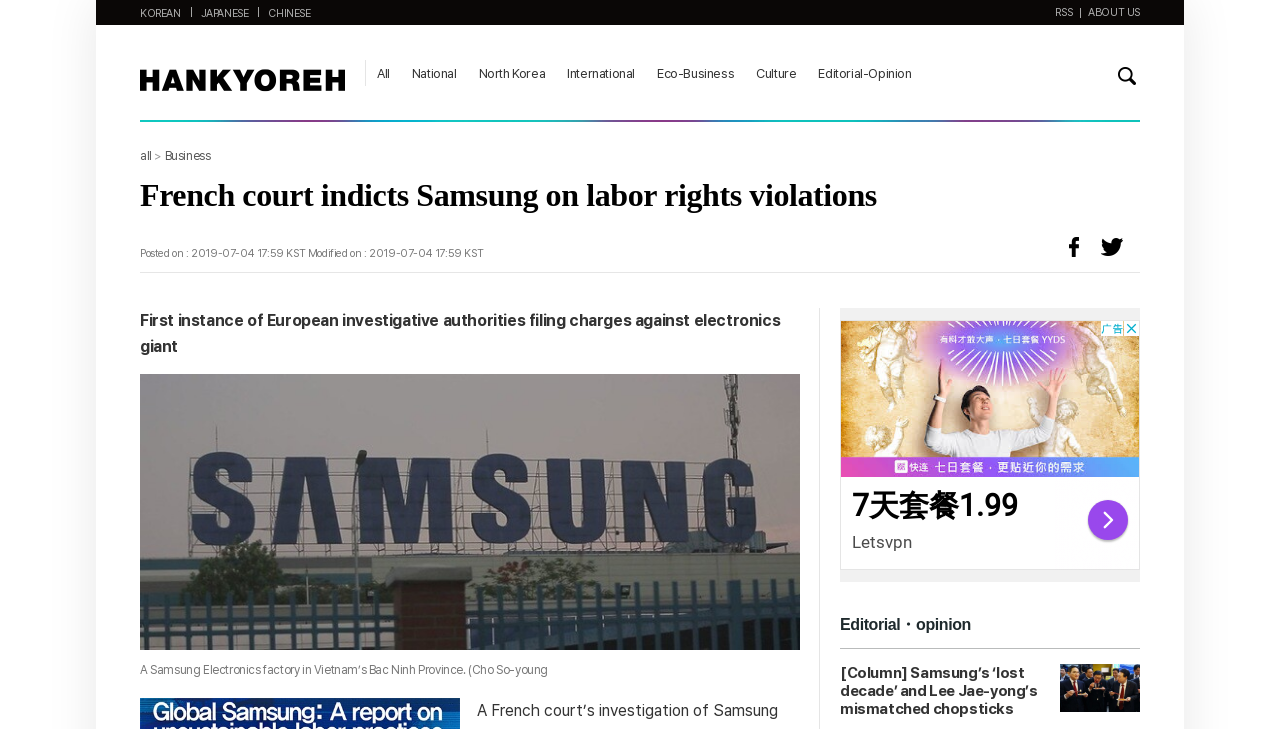Return the bounding box coordinates of the UI element that corresponds to this description: "aria-label="Advertisement" name="aswift_0" title="Advertisement"". The coordinates must be given as four float numbers in the range of 0 and 1, [left, top, right, bottom].

[0.656, 0.439, 0.891, 0.782]